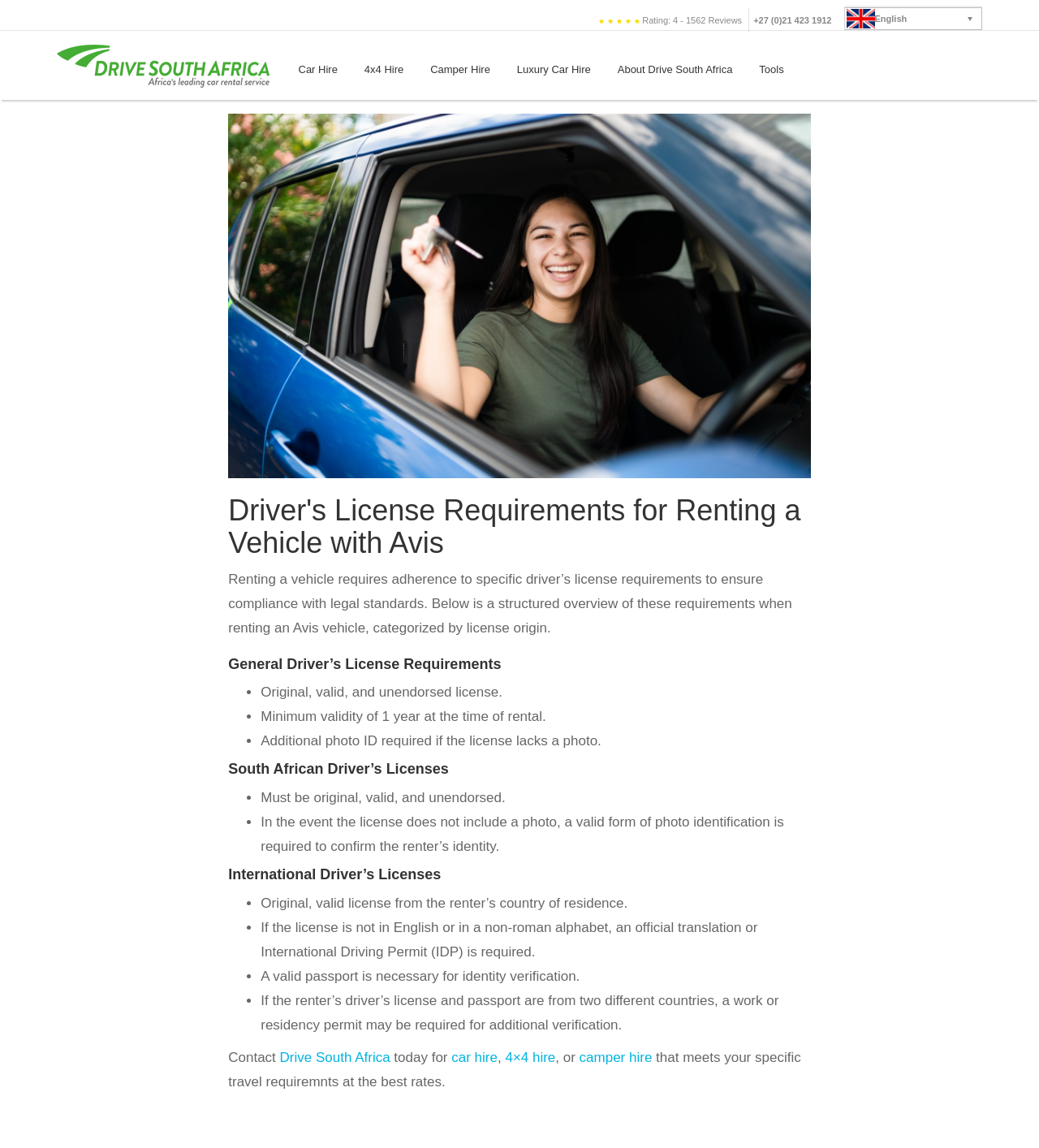Create a detailed summary of the webpage's content and design.

This webpage is about driver's license requirements for renting a vehicle with Avis, specifically focusing on local and international licenses. At the top, there is a customer review section with a rating of 4 out of 5 stars, accompanied by a small image and a link to read more reviews. Next to it, there is a phone number and a language selection dropdown menu with the option to select English.

Below this section, there is a main navigation menu with links to different sections of the website, including car hire, 4x4 hire, camper hire, luxury car hire, about Drive South Africa, and tools.

The main content of the webpage is divided into sections, starting with a heading that explains the purpose of the page. There is an image of a woman holding car keys, symbolizing getting a driver's license. The first section explains the general driver's license requirements, which include having an original, valid, and unendorsed license, a minimum validity of 1 year, and additional photo ID if the license lacks a photo.

The next sections focus on specific requirements for South African driver's licenses and international driver's licenses. For South African licenses, the requirements are similar to the general ones, with an additional need for a valid form of photo identification if the license does not include a photo. For international licenses, the requirements include having an original, valid license from the renter's country of residence, an official translation or International Driving Permit (IDP) if the license is not in English or in a non-roman alphabet, a valid passport for identity verification, and possibly a work or residency permit for additional verification.

At the bottom of the page, there is a call-to-action section with a link to contact Drive South Africa for car hire, 4x4 hire, or camper hire that meets specific travel requirements at the best rates.